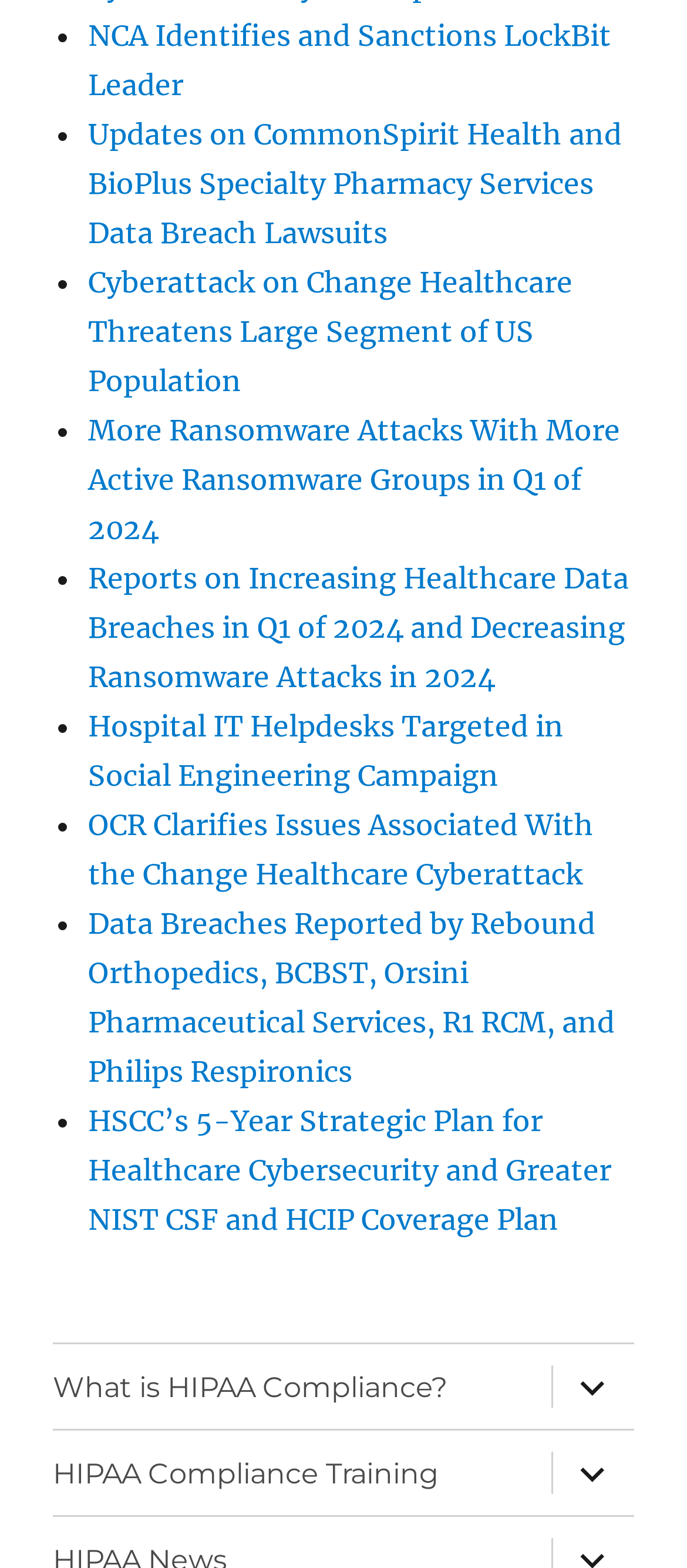Is there a button to expand a child menu?
Please look at the screenshot and answer using one word or phrase.

Yes